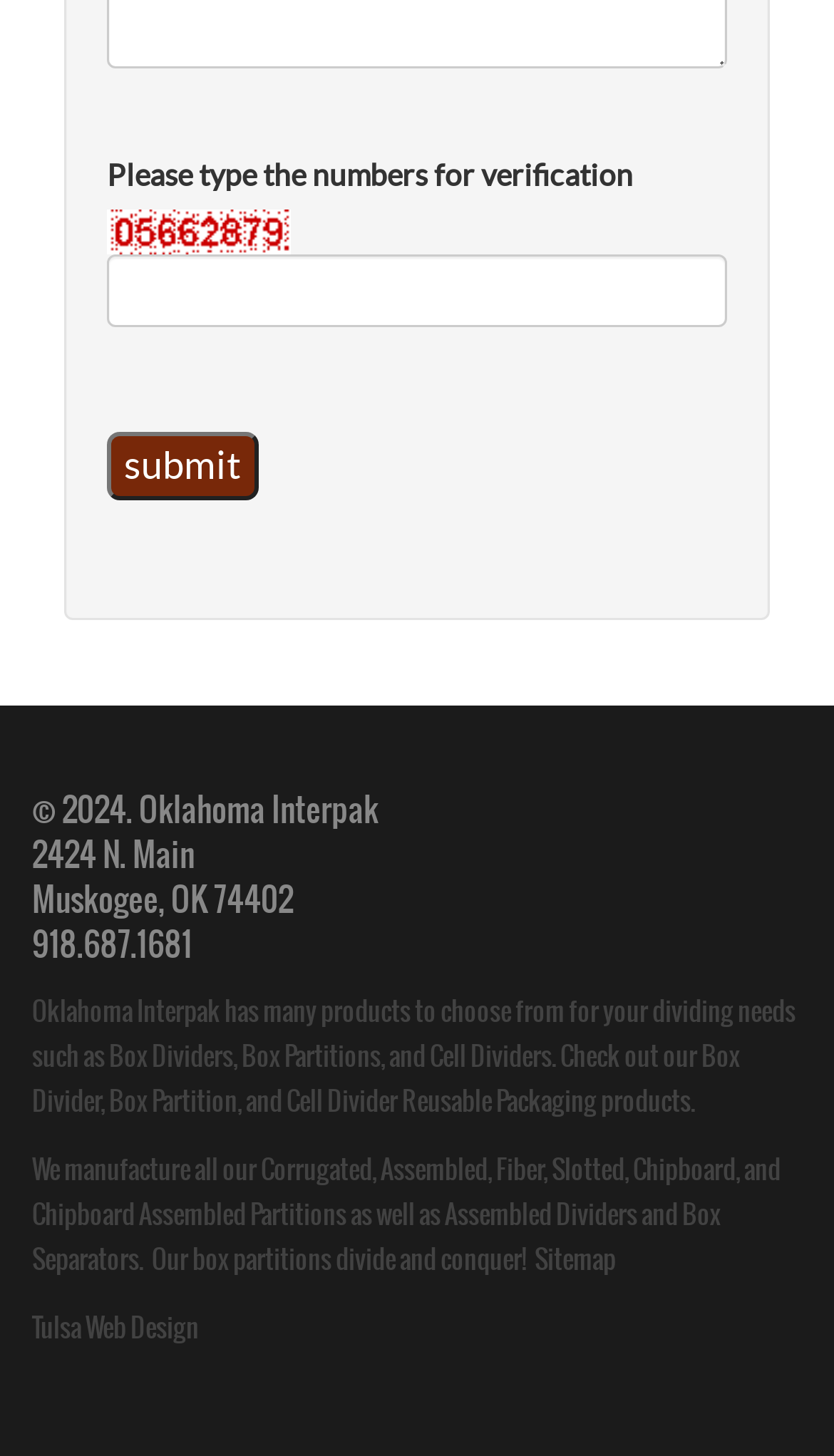Respond with a single word or short phrase to the following question: 
What is the phone number of Oklahoma Interpak?

918.687.1681